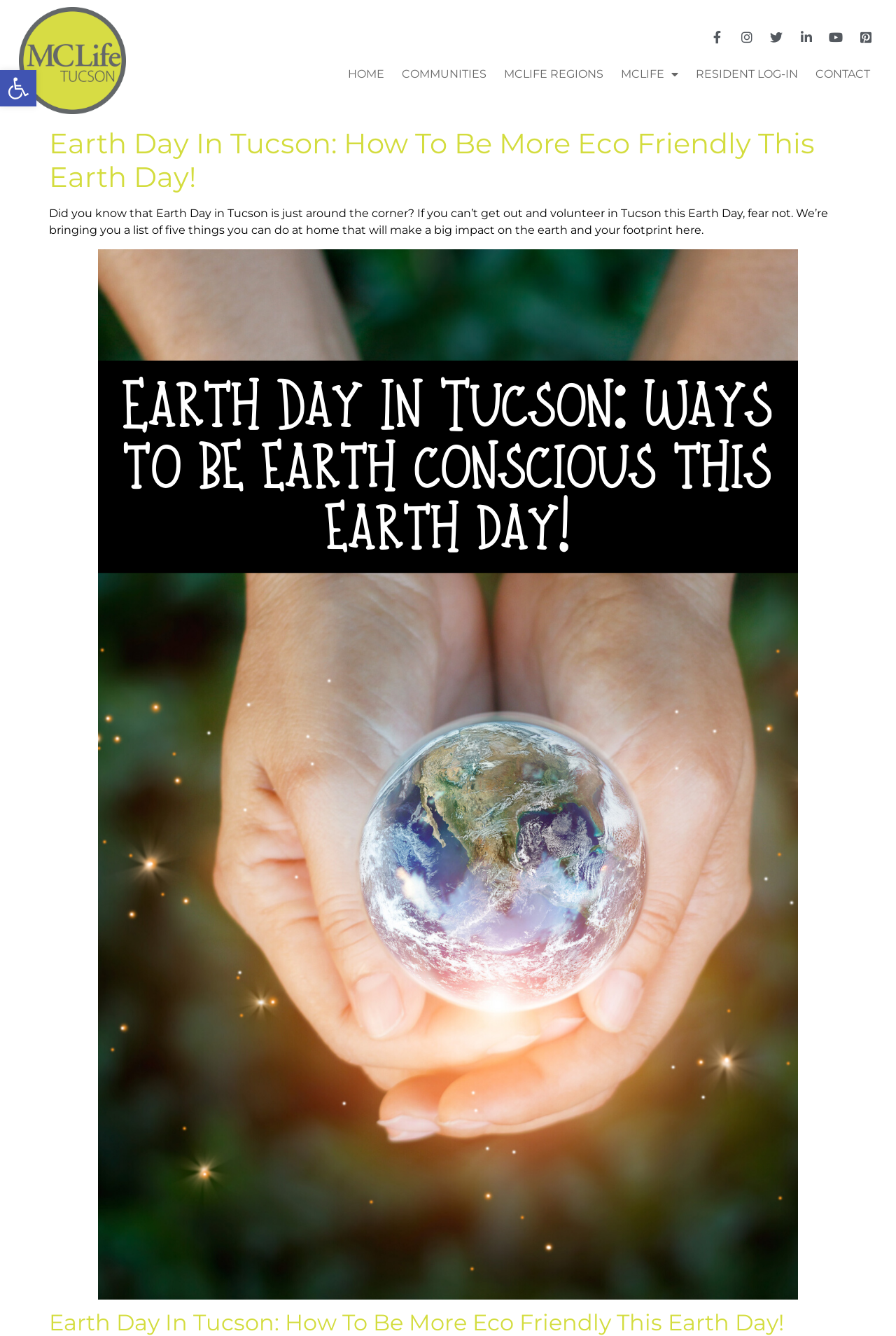For the following element description, predict the bounding box coordinates in the format (top-left x, top-left y, bottom-right x, bottom-right y). All values should be floating point numbers between 0 and 1. Description: Contact

[0.902, 0.043, 0.979, 0.068]